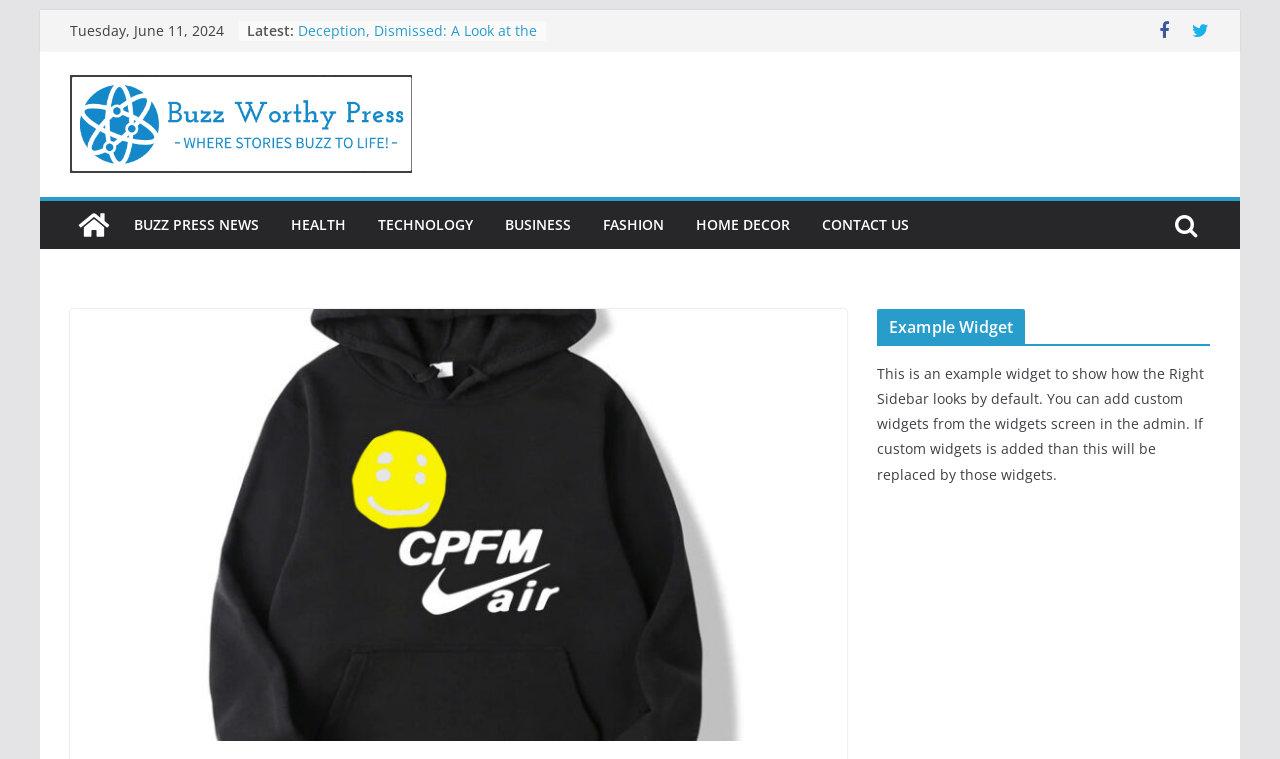Is there an image on the right sidebar?
Provide a fully detailed and comprehensive answer to the question.

I looked at the elements on the right sidebar and found an image element at coordinates [0.685, 0.407, 0.945, 0.641] with a description 'CPFM-Air-Hoodies', indicating the presence of an image.